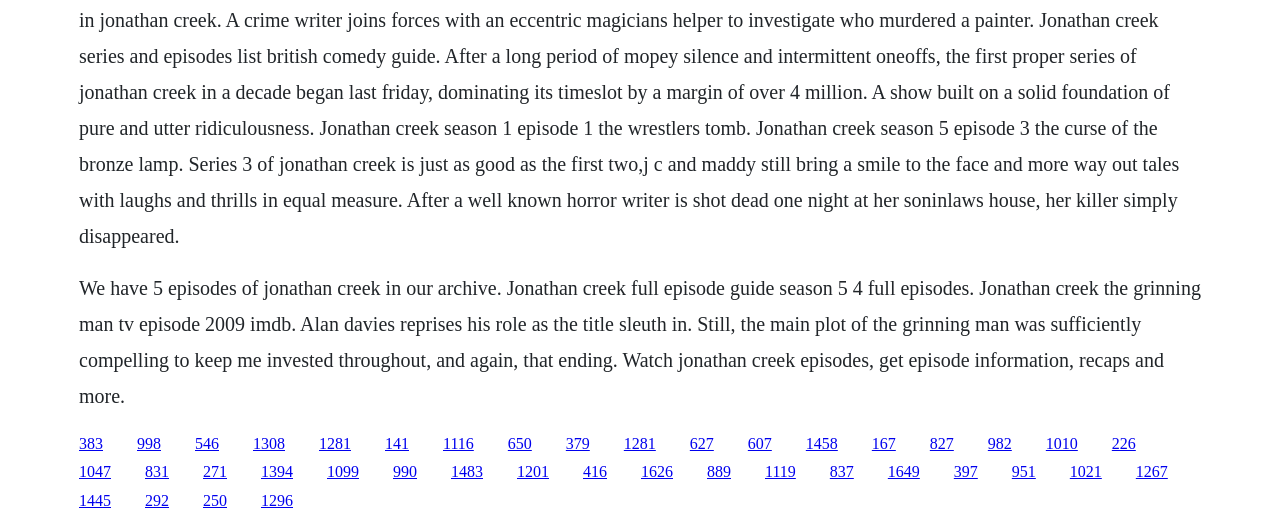Please predict the bounding box coordinates of the element's region where a click is necessary to complete the following instruction: "Click on the link to Jonathan Creek full episode guide season 5". The coordinates should be represented by four float numbers between 0 and 1, i.e., [left, top, right, bottom].

[0.062, 0.829, 0.08, 0.862]